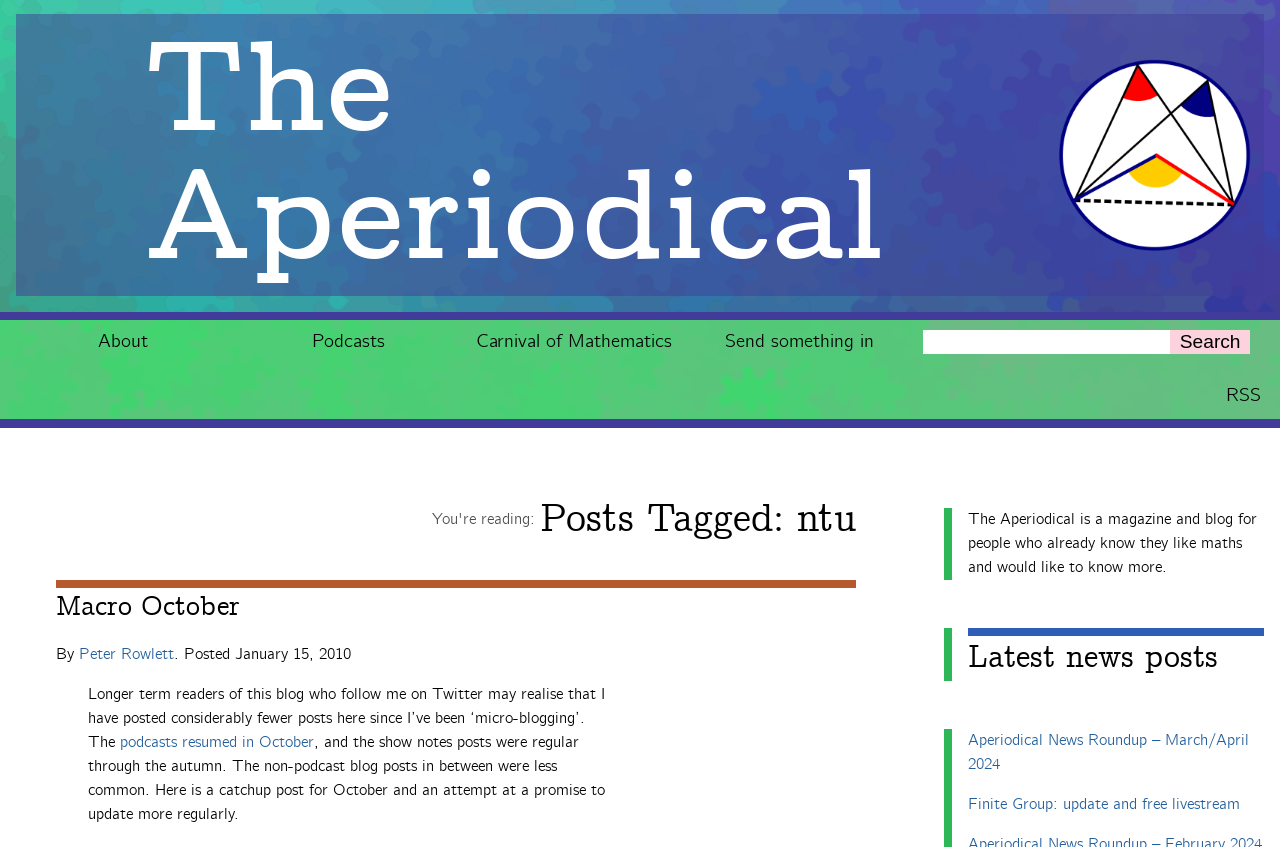Find the bounding box coordinates of the element you need to click on to perform this action: 'Search for something'. The coordinates should be represented by four float values between 0 and 1, in the format [left, top, right, bottom].

[0.721, 0.39, 0.985, 0.418]